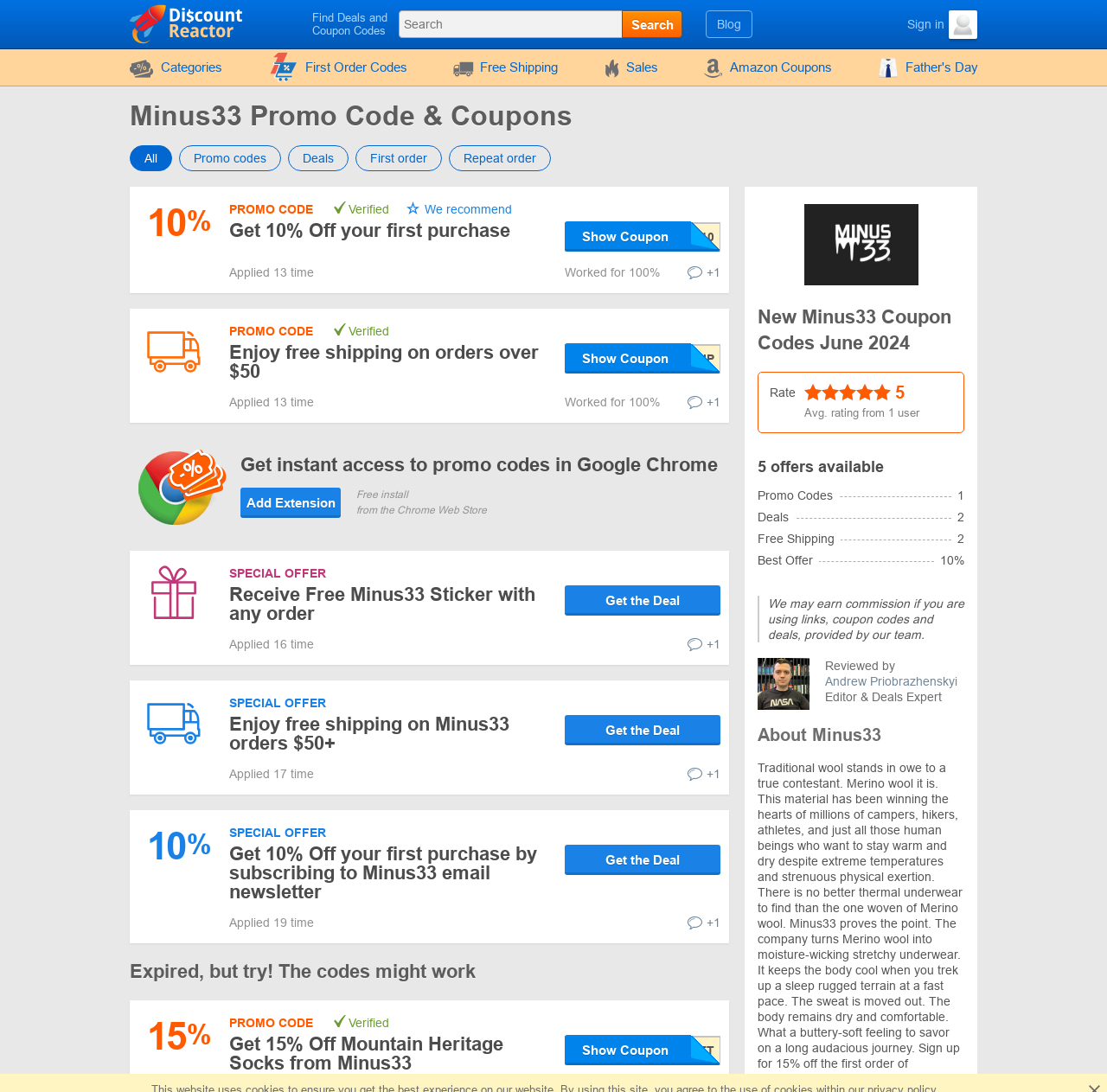Reply to the question with a brief word or phrase: How many times was the 'Get 10% Off your first purchase' promo code applied?

13 times